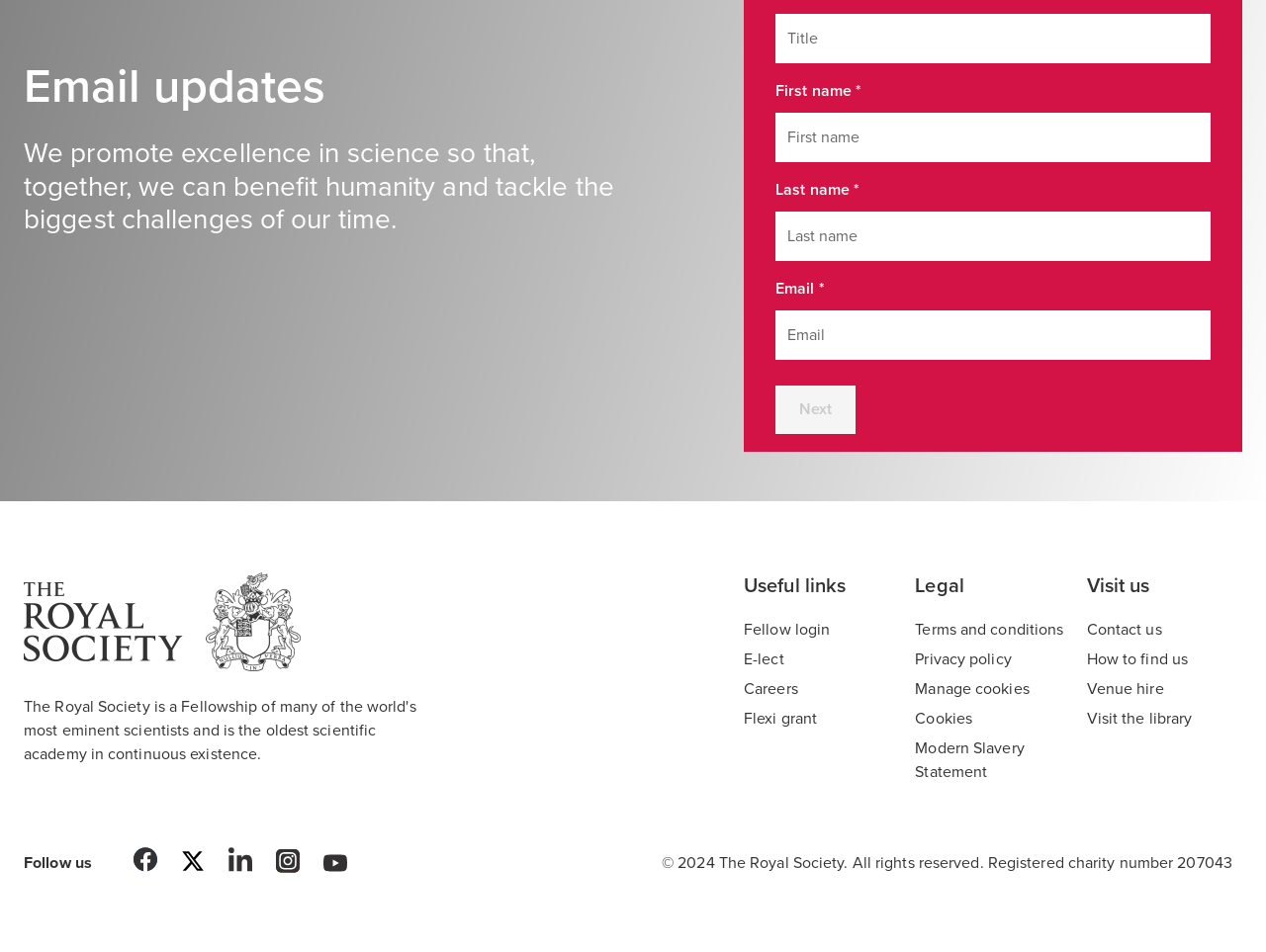What is the purpose of the webpage?
Using the picture, provide a one-word or short phrase answer.

Email updates